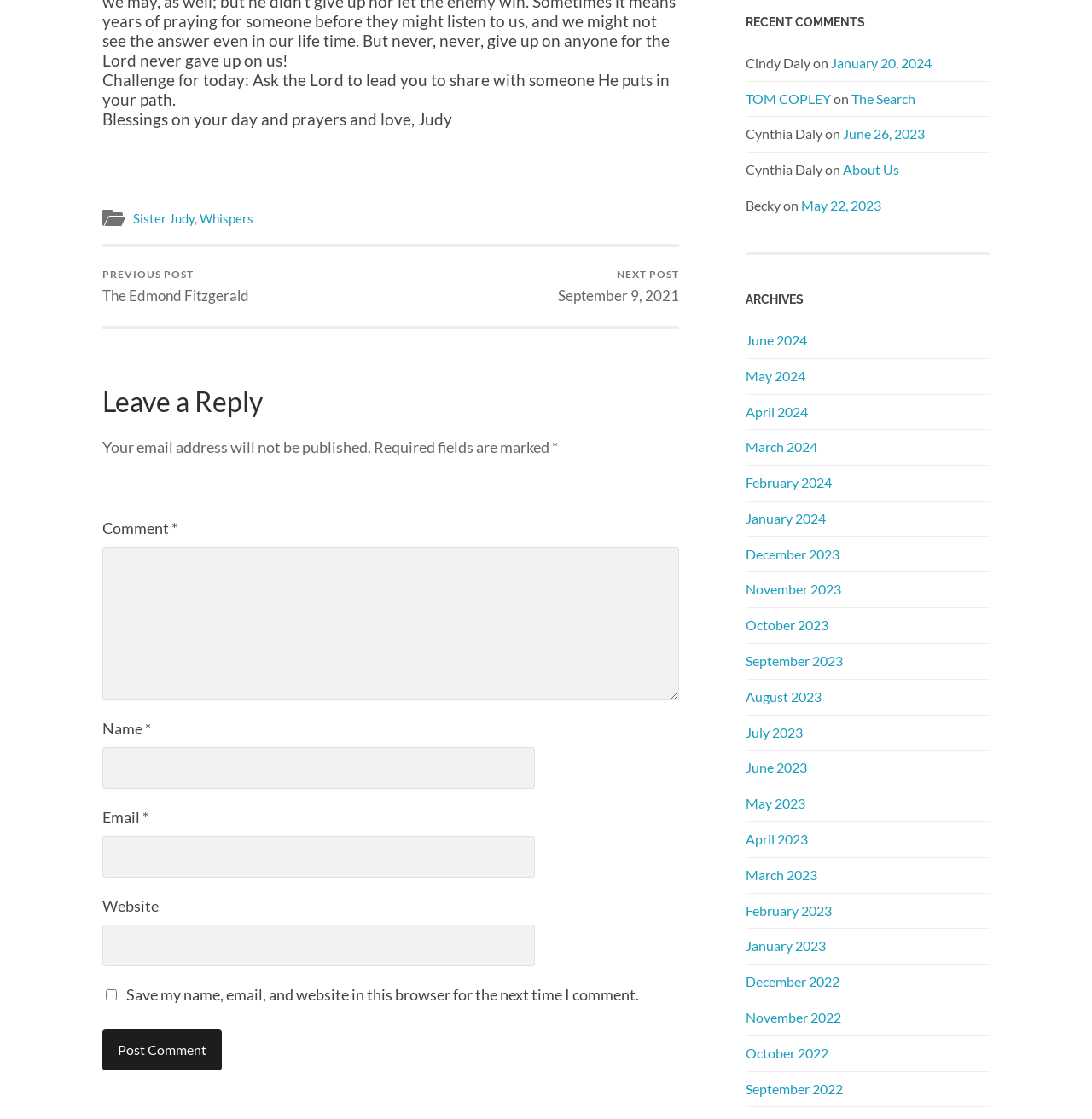Answer succinctly with a single word or phrase:
What is the challenge for today?

Ask the Lord to lead you to share with someone He puts in your path.